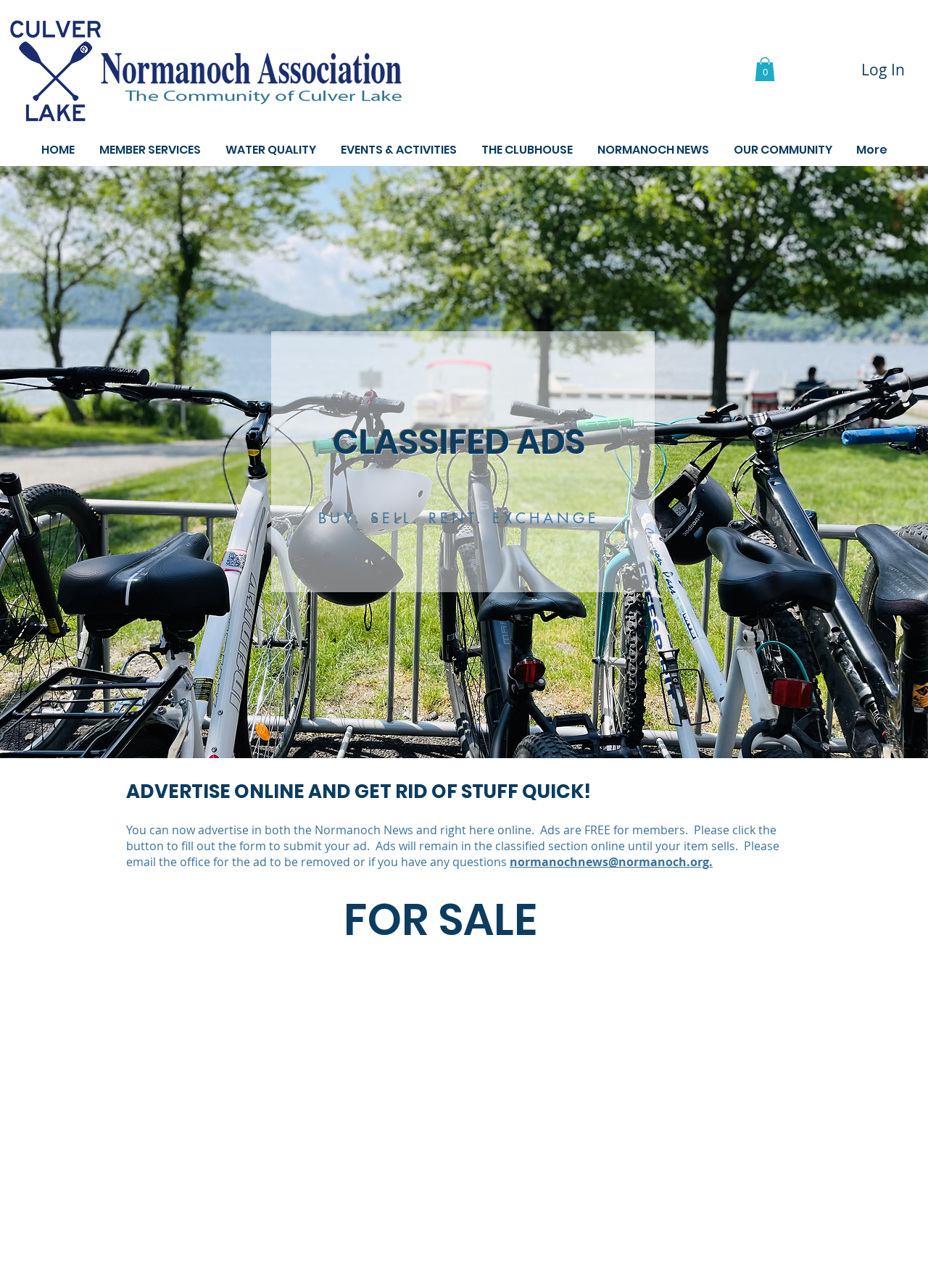Deliver a detailed narrative of the webpage's visual and textual elements.

The webpage is a classified ads page for Normanoch, featuring a logo at the top left corner and another logo, "NEW Culver Lake Oar Logo", at the top left corner, slightly below the first logo. 

At the top right corner, there are two buttons: "Log In" and "Cart with 0 items". The "Log In" button has a small image beside it. 

Below the logos, there is a navigation menu labeled "Site" that spans across the page, containing links to various sections such as "HOME", "MEMBER SERVICES", "WATER QUALITY", "EVENTS & ACTIVITIES", "THE CLUBHOUSE", "NORMANOCH NEWS", "OUR COMMUNITY", and "More". 

Below the navigation menu, there is a large image that takes up most of the page's width. 

The main content of the page is divided into two sections. The first section has a heading "CLASSIFED ADS" and a subheading "BUY. SELL. RENT. EXCHANGE". Below the headings, there is a paragraph of text explaining the benefits of advertising online, including the fact that ads are free for members. The text also provides instructions on how to submit an ad and how to remove it once the item is sold. 

The second section has a heading "FOR SALE" and is likely where the classified ads are listed.